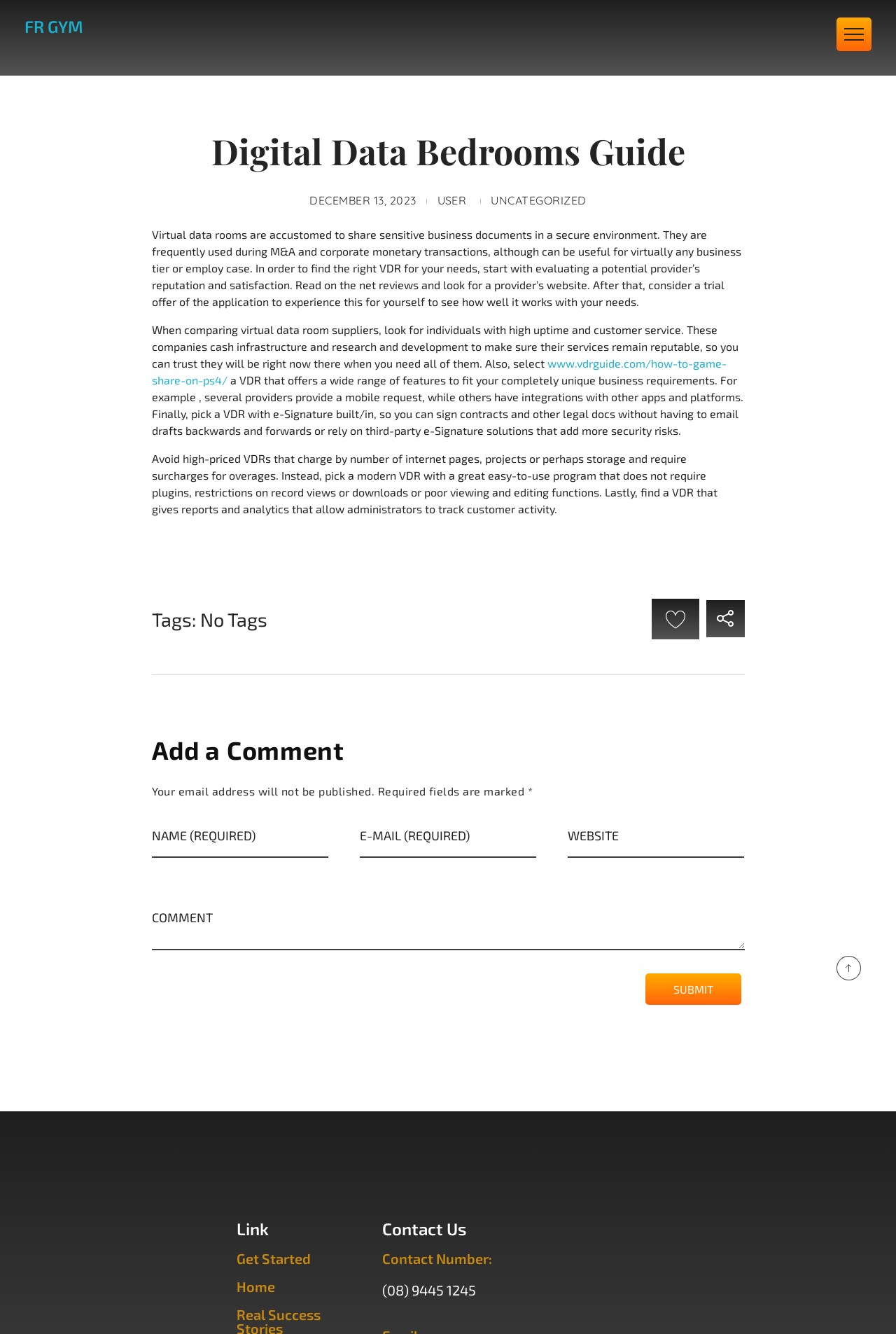Pinpoint the bounding box coordinates of the clickable element to carry out the following instruction: "Click the 'Home' link."

[0.264, 0.958, 0.307, 0.97]